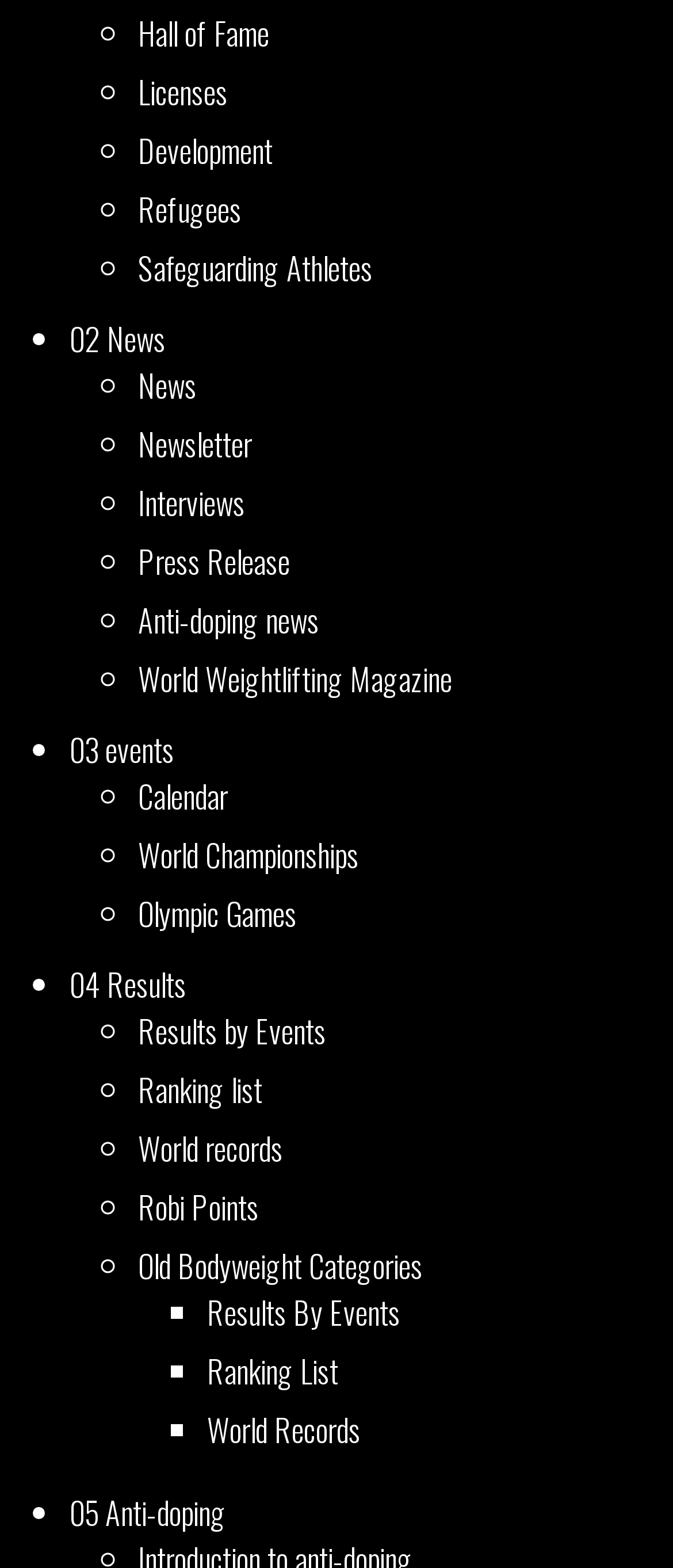Highlight the bounding box coordinates of the element that should be clicked to carry out the following instruction: "Click on Hall of Fame". The coordinates must be given as four float numbers ranging from 0 to 1, i.e., [left, top, right, bottom].

[0.205, 0.007, 0.4, 0.035]